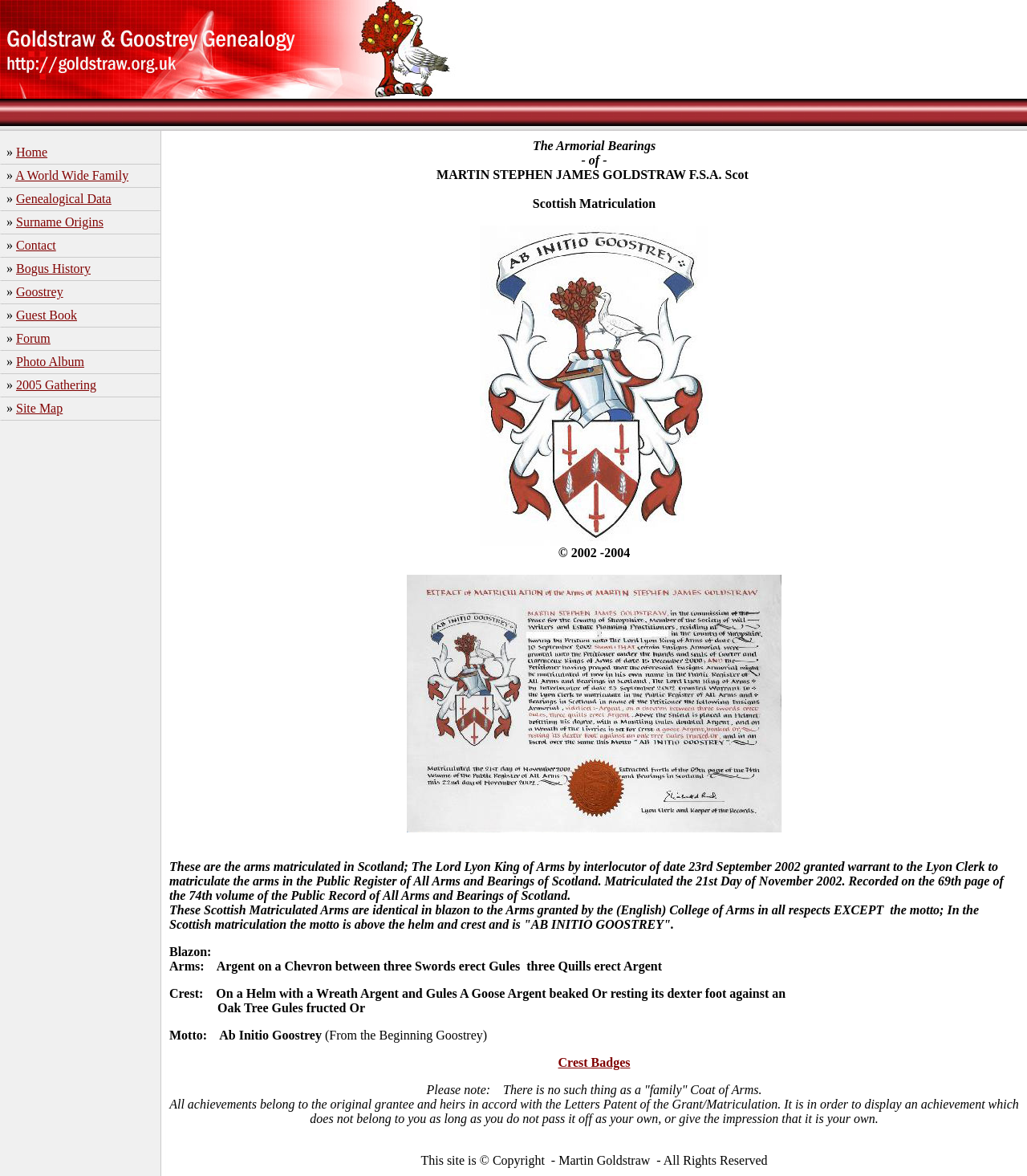What is the name of the person who owns the copyright of the website?
Using the visual information, reply with a single word or short phrase.

Martin Goldstraw